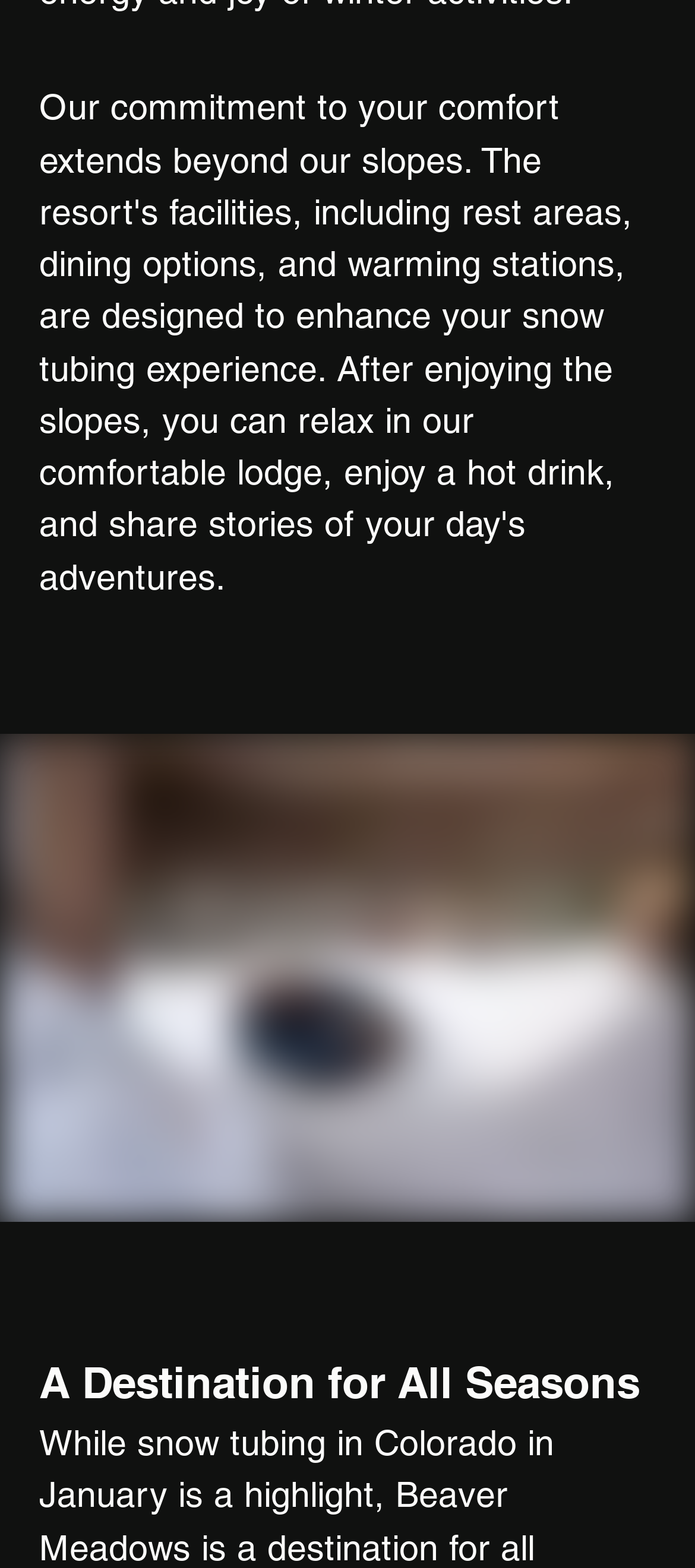By analyzing the image, answer the following question with a detailed response: What is the number of views of the first post?

I looked at the first post and found a generic element with OCR text '59 views', so the number of views of the first post is 59.